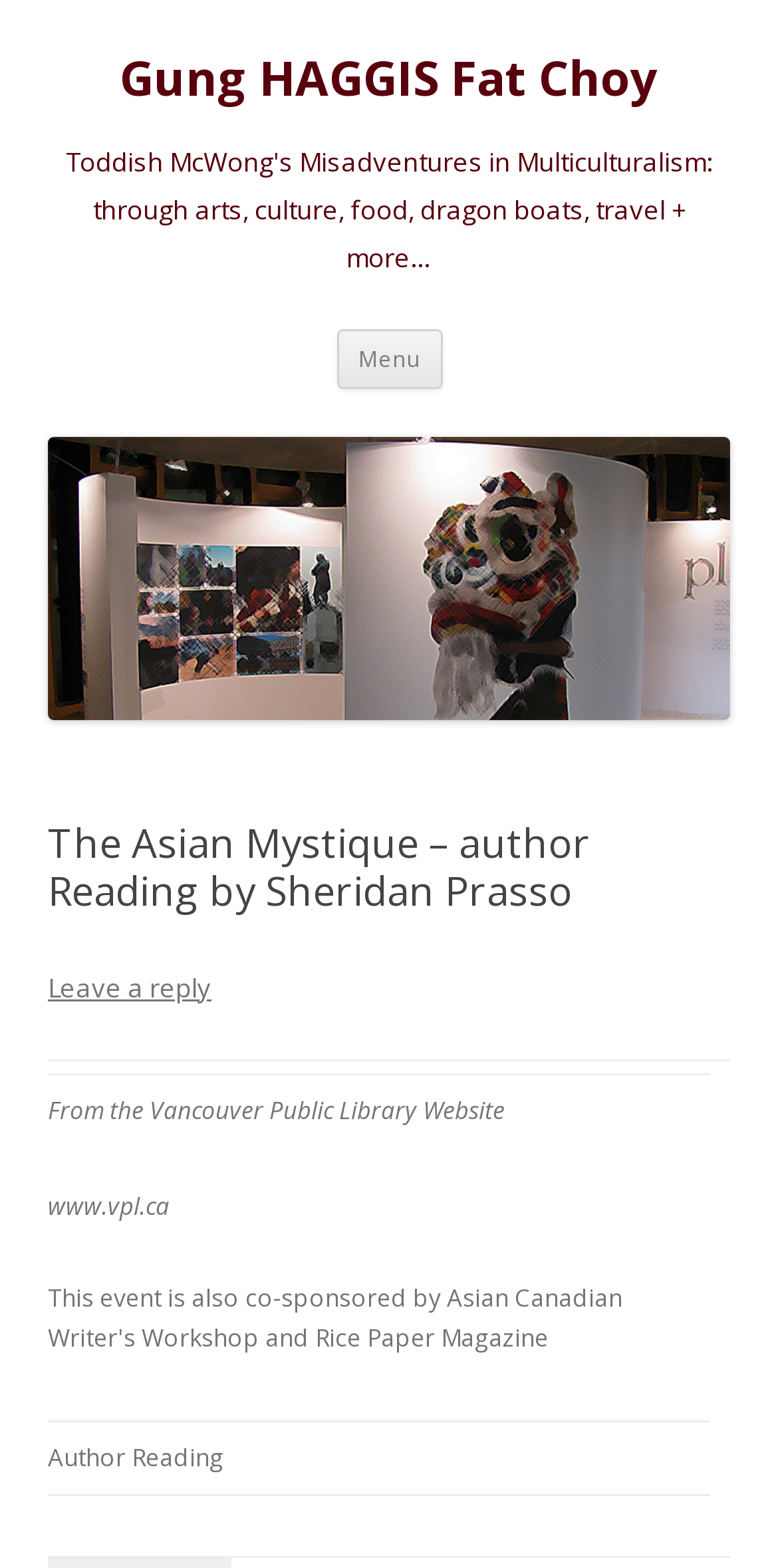Create an elaborate caption that covers all aspects of the webpage.

The webpage appears to be an event page for an author reading event, specifically "The Asian Mystique" by Sheridan Prasso. At the top left of the page, there is a heading that reads "Gung HAGGIS Fat Choy", which is also a link. Below this heading, there is a longer heading that describes the event as "Toddish McWong's Misadventures in Multiculturalism: through arts, culture, food, dragon boats, travel + more…".

To the right of the headings, there is a button labeled "Menu" and a link that says "Skip to content". Below these elements, there is another link that reads "Gung HAGGIS Fat Choy", which is accompanied by an image with the same name.

Further down the page, there is a header section that contains the title of the event, "The Asian Mystique – author Reading by Sheridan Prasso". Below this title, there is a link that says "Leave a reply". The main content of the page is a table that contains information about the event, including a description from the Vancouver Public Library website and details about the event's co-sponsors. The table is divided into two rows, with the first row containing a description of the event and the second row containing the title "Author Reading".